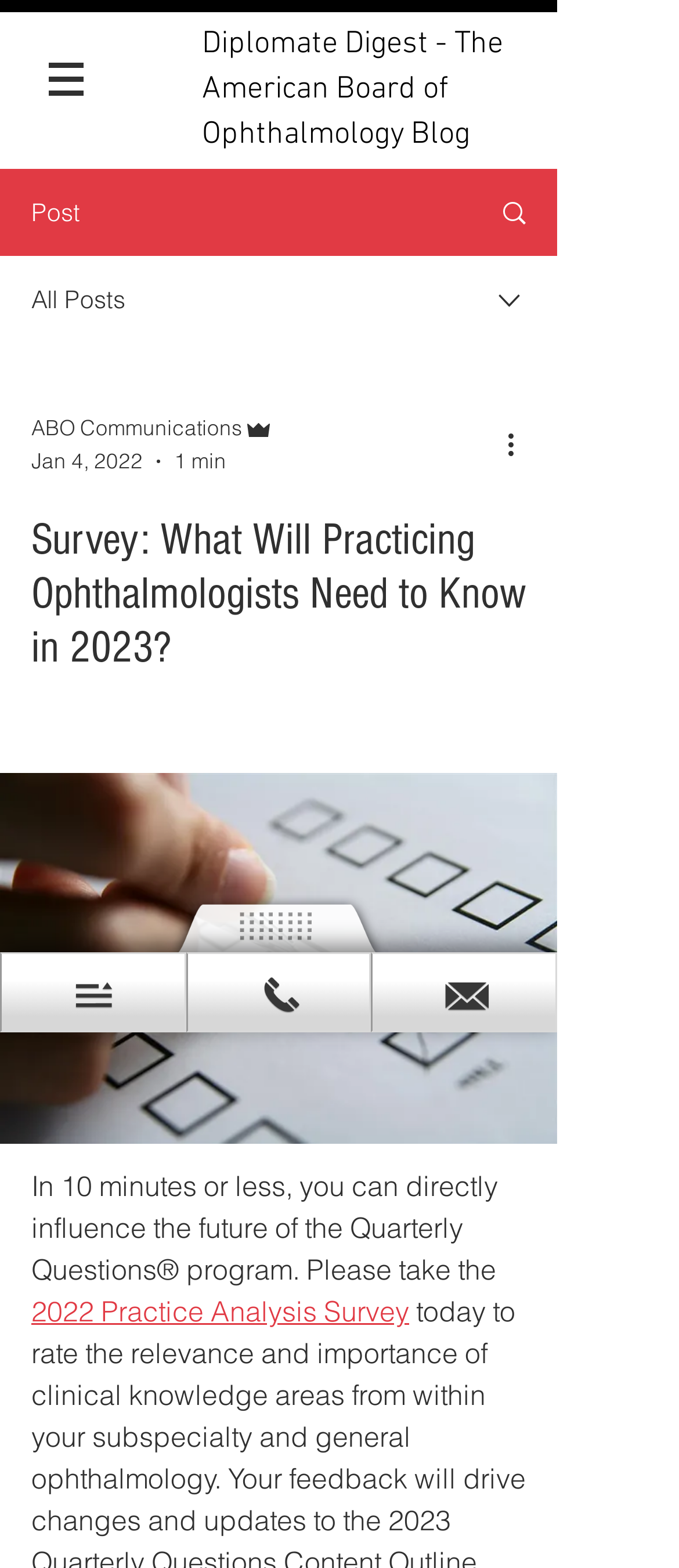How many images are there in the navigation section?
Please answer the question with a detailed response using the information from the screenshot.

There are three images in the navigation section: one in the button element with bounding box coordinates [0.072, 0.041, 0.123, 0.059], one in the link element with bounding box coordinates [0.732, 0.125, 0.781, 0.146], and one in the image element with bounding box coordinates [0.726, 0.18, 0.774, 0.202].